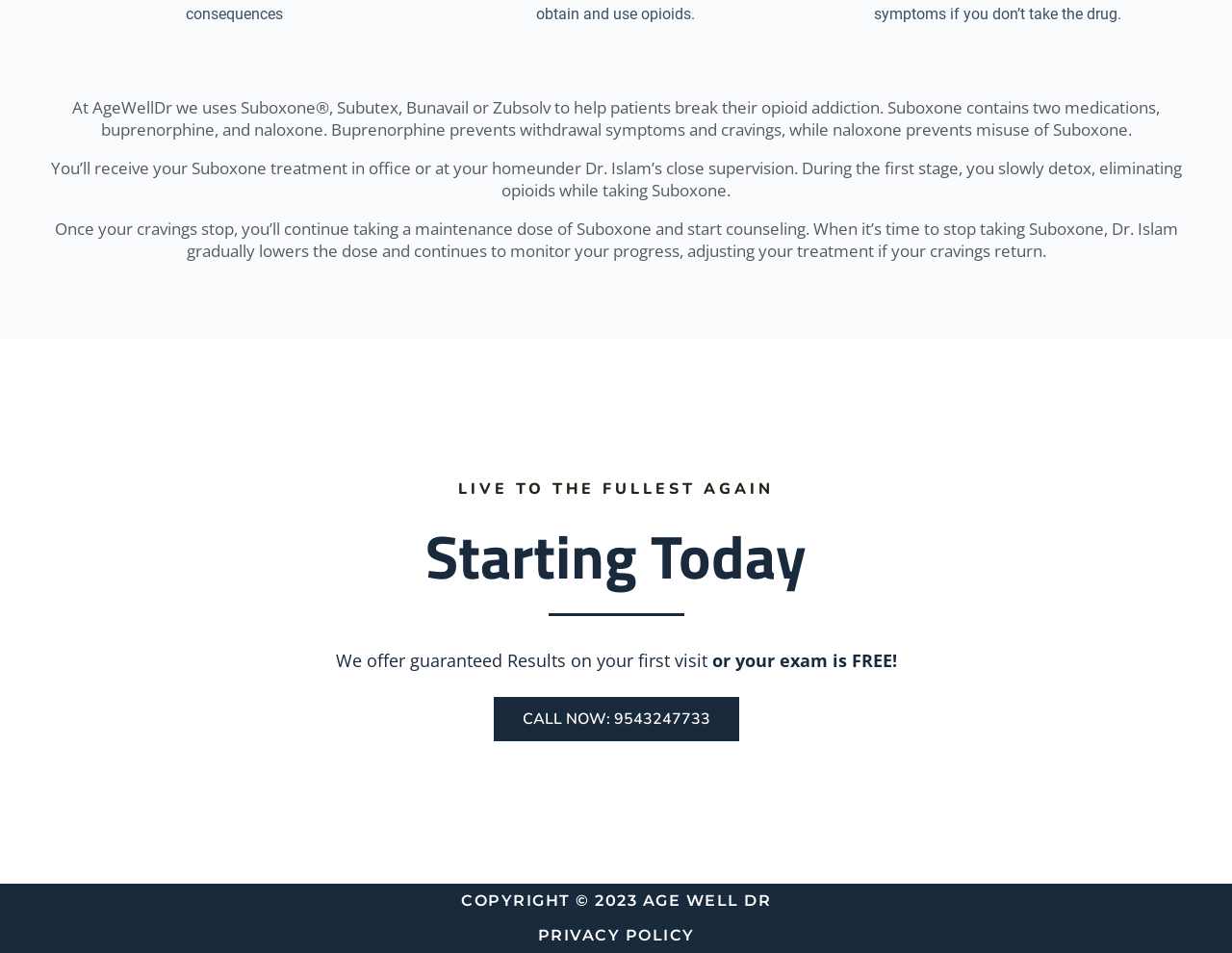What medication is used to help patients break their opioid addiction?
From the screenshot, provide a brief answer in one word or phrase.

Suboxone